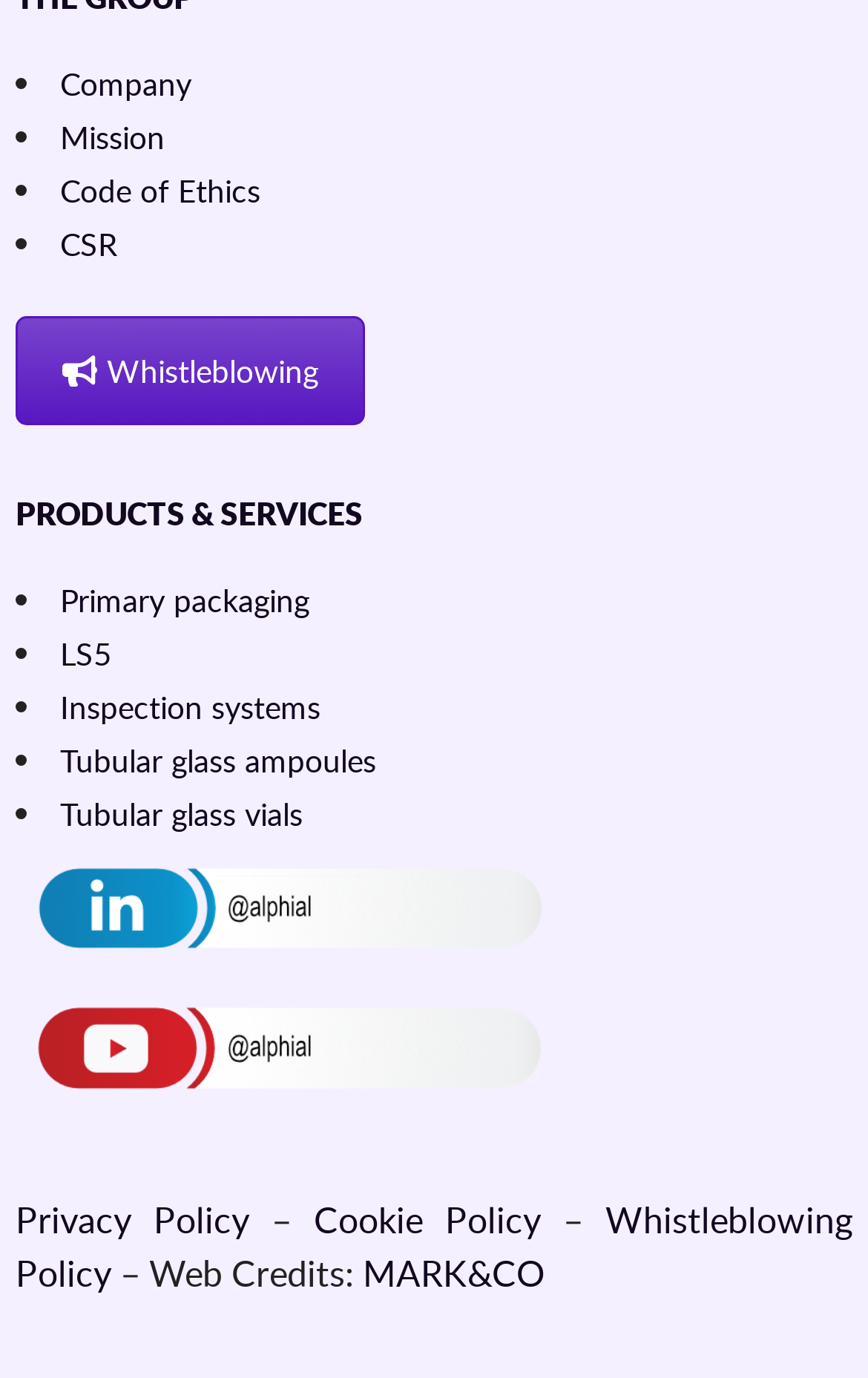Kindly respond to the following question with a single word or a brief phrase: 
Who designed the company's website?

MARK&CO